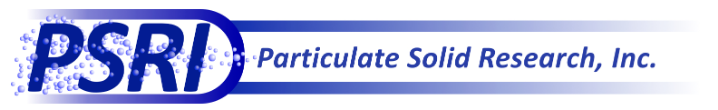Present a detailed portrayal of the image.

The image features the logo of PSRI, which stands for Particulate Solid Research, Inc. The logo displays the acronym "PSRI" prominently in a bold, stylized font, accompanied by the full name of the organization below it. The design incorporates a blend of blue colors, enhancing its professional and modern appearance. Subtle graphical elements, resembling particles or solid forms, are present, symbolizing the focus on particulate research. This imagery reflects PSRI's commitment to advancing the field of particulate solids and emphasizes its role in research and development within this specialized industry.